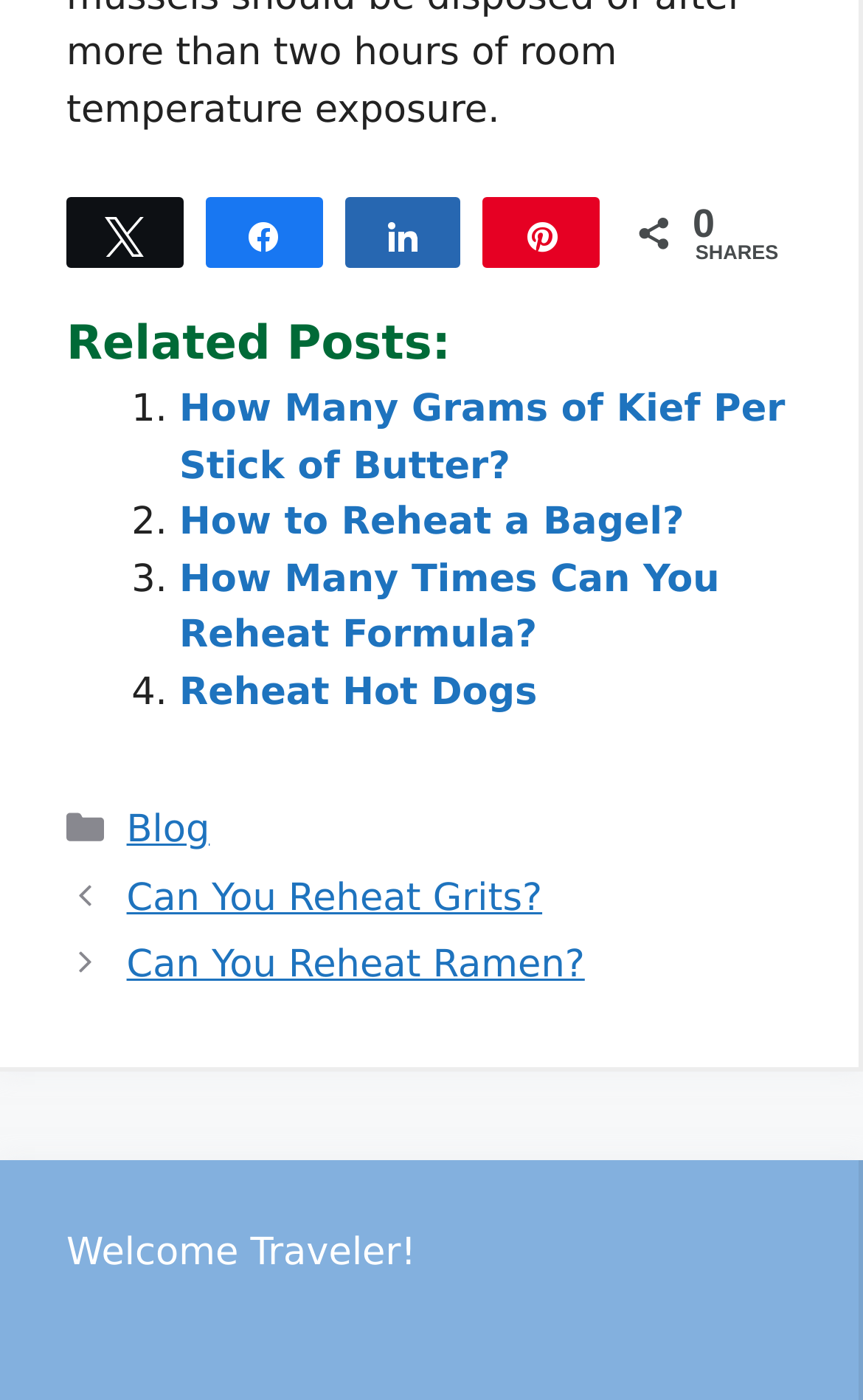Identify the bounding box coordinates of the specific part of the webpage to click to complete this instruction: "View the contents".

None